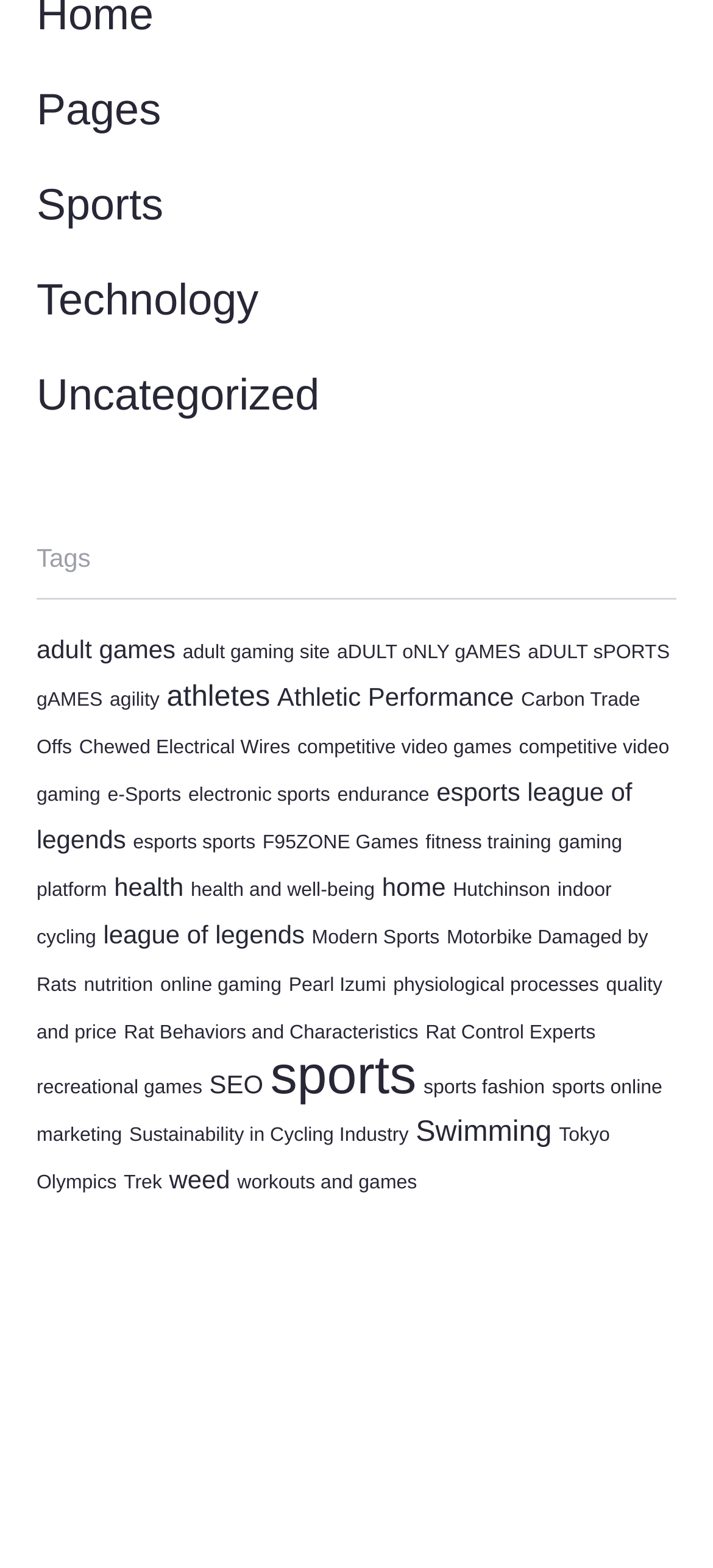Please find the bounding box coordinates (top-left x, top-left y, bottom-right x, bottom-right y) in the screenshot for the UI element described as follows: competitive video games

[0.417, 0.47, 0.718, 0.484]